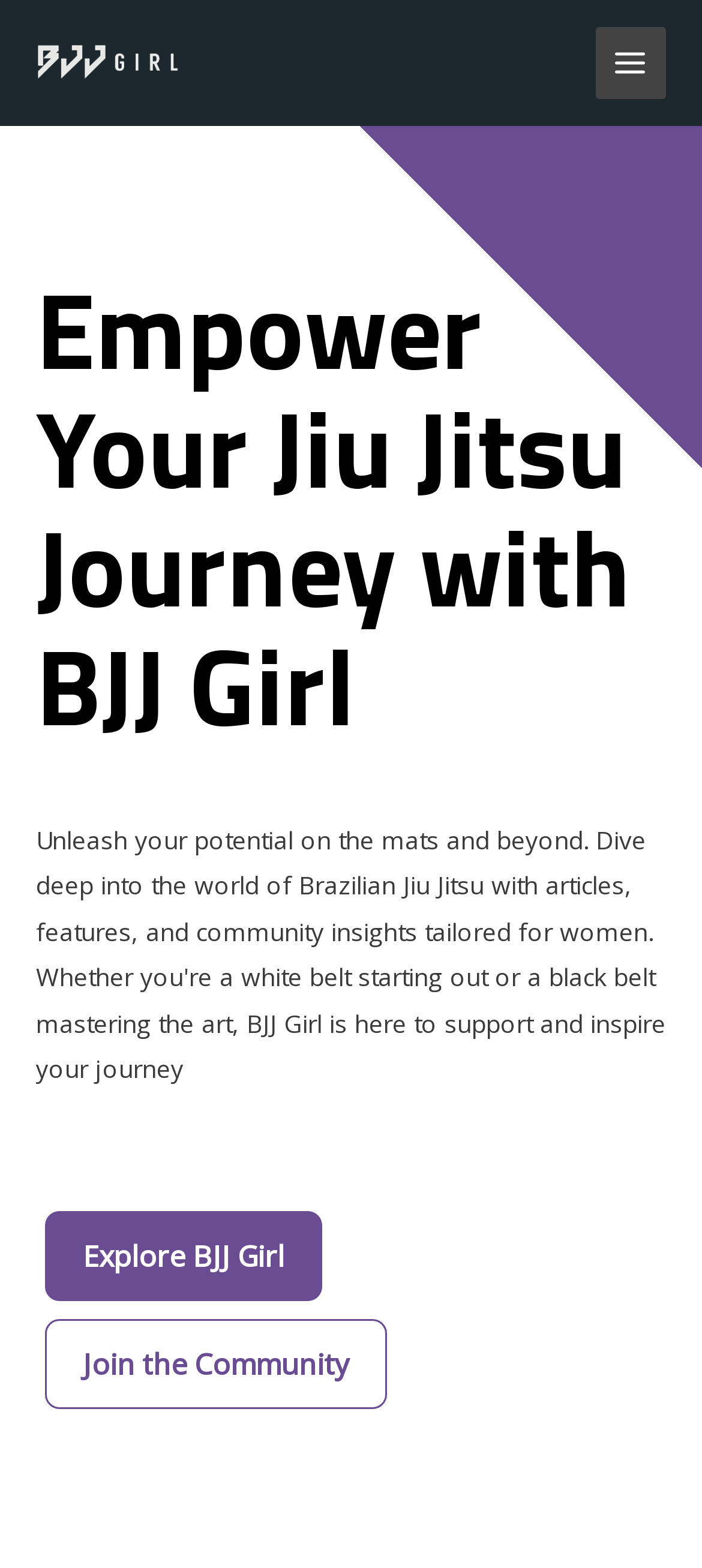What is the name of the website?
Answer the question in a detailed and comprehensive manner.

The name of the website can be found in the top-left corner of the webpage, where it says 'BJJ Girl' in the logo.